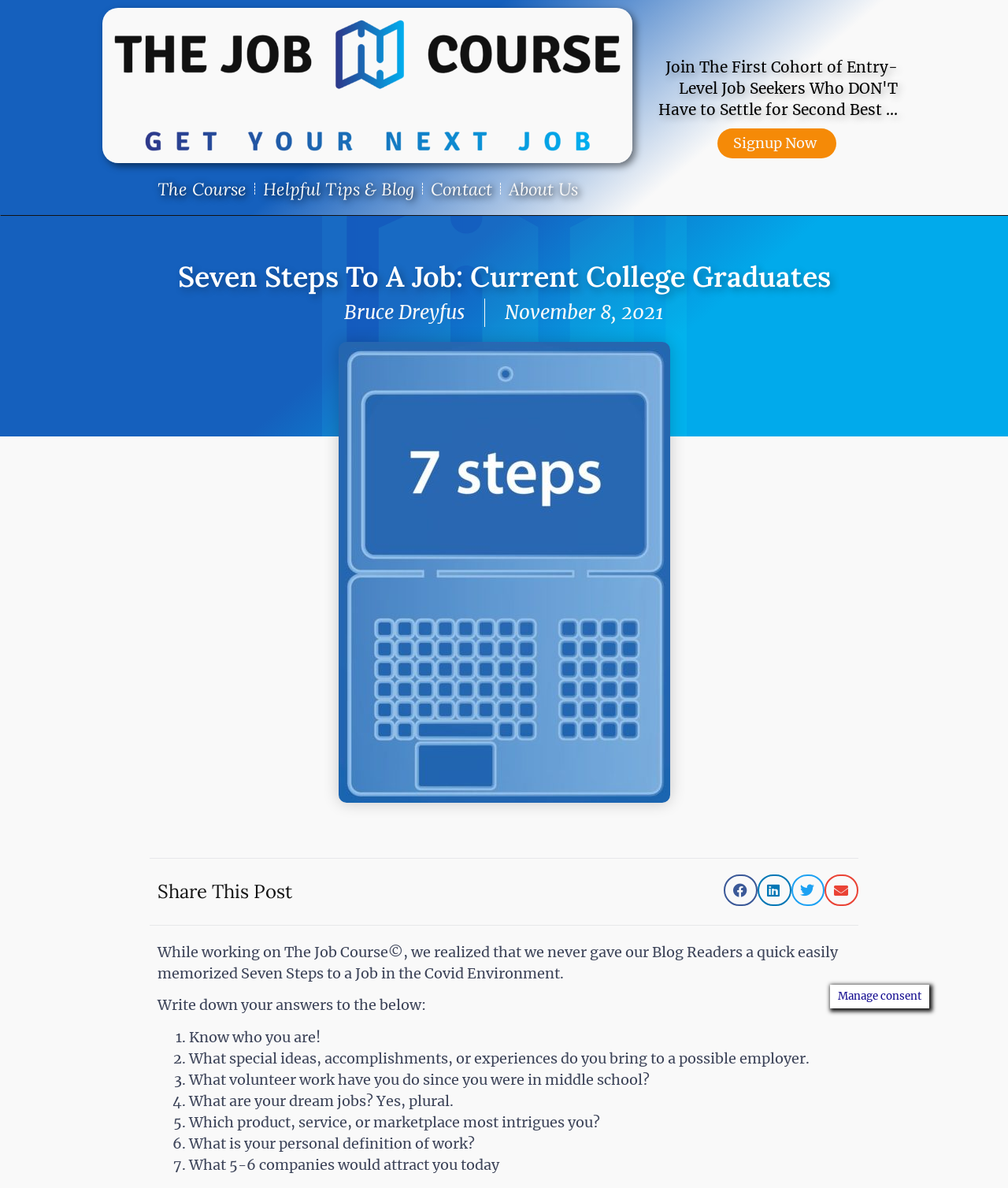Locate and provide the bounding box coordinates for the HTML element that matches this description: "Helpful Tips & Blog".

[0.253, 0.144, 0.418, 0.174]